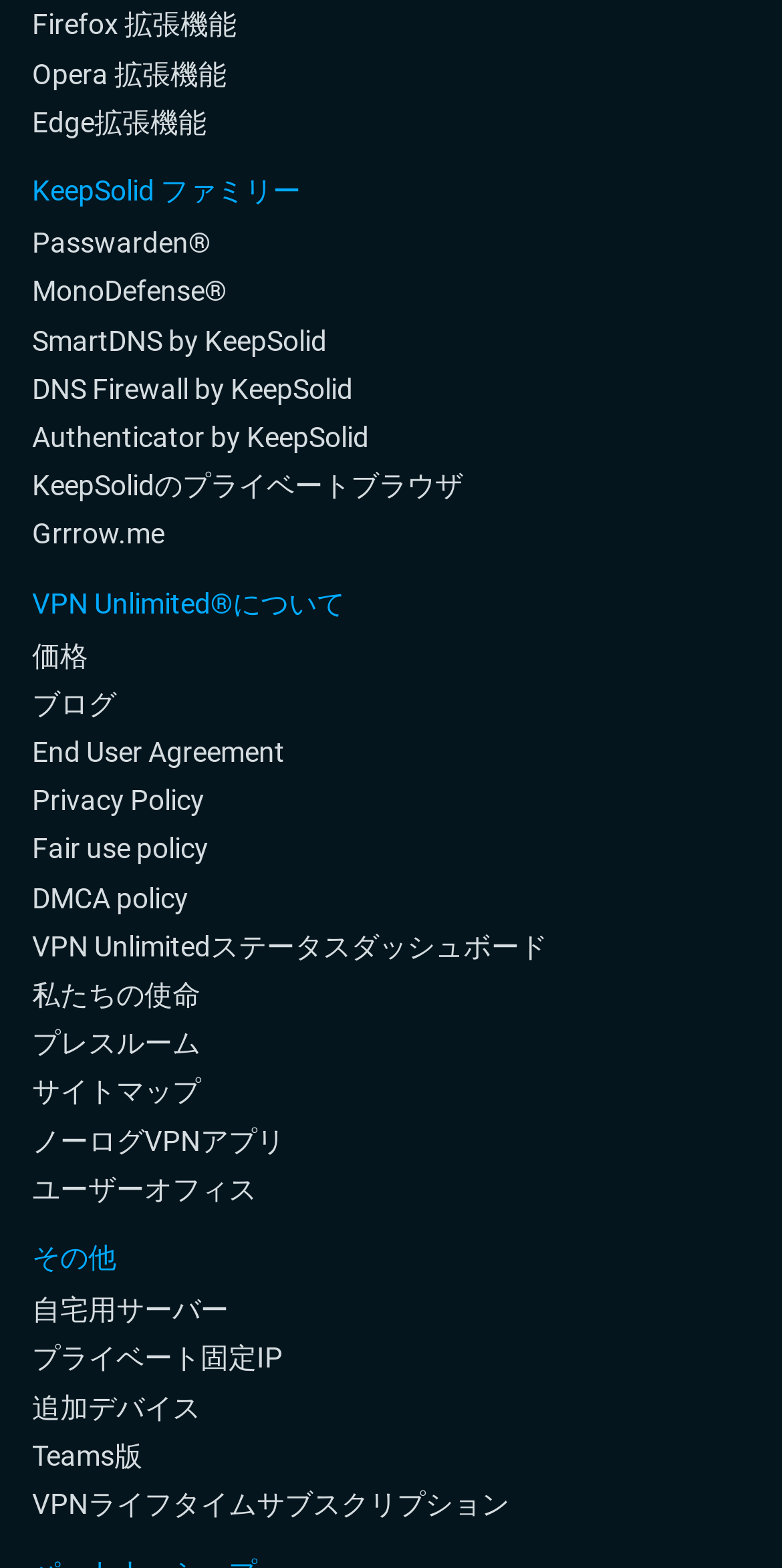Determine the bounding box coordinates of the element that should be clicked to execute the following command: "search".

None